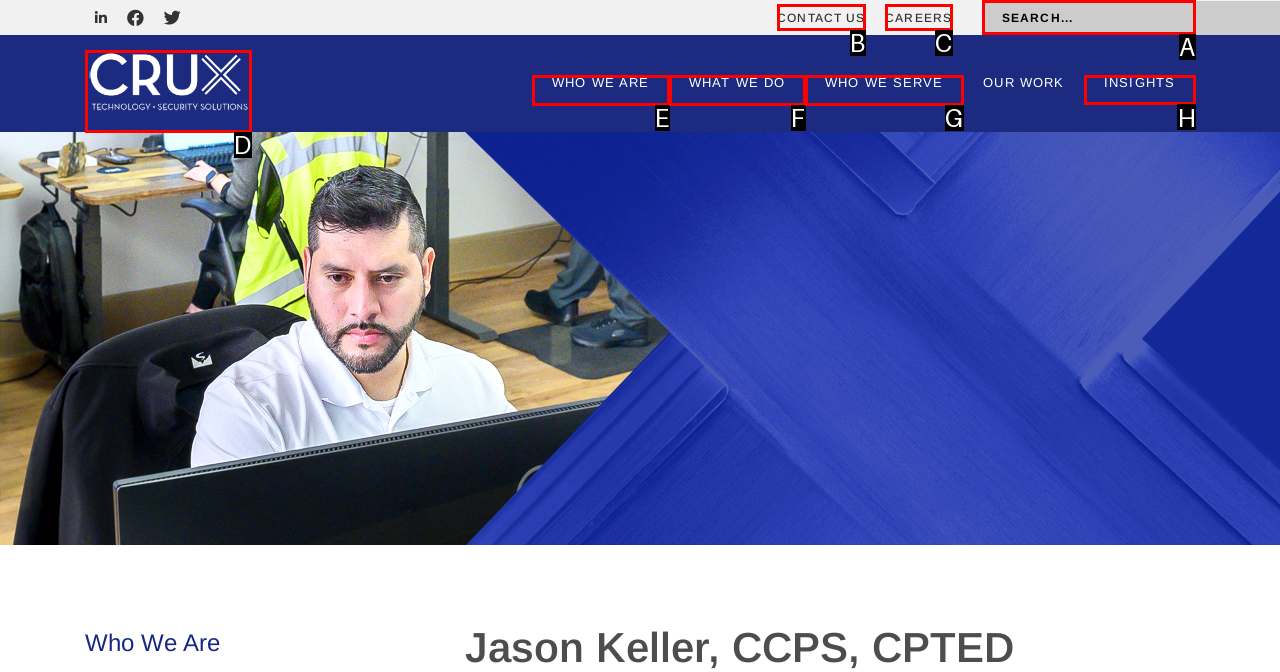To complete the instruction: Add 'CONDE D'ERVIDEIRA PRIVATE SELECTION WHITE WINE 75CL' to cart, which HTML element should be clicked?
Respond with the option's letter from the provided choices.

None